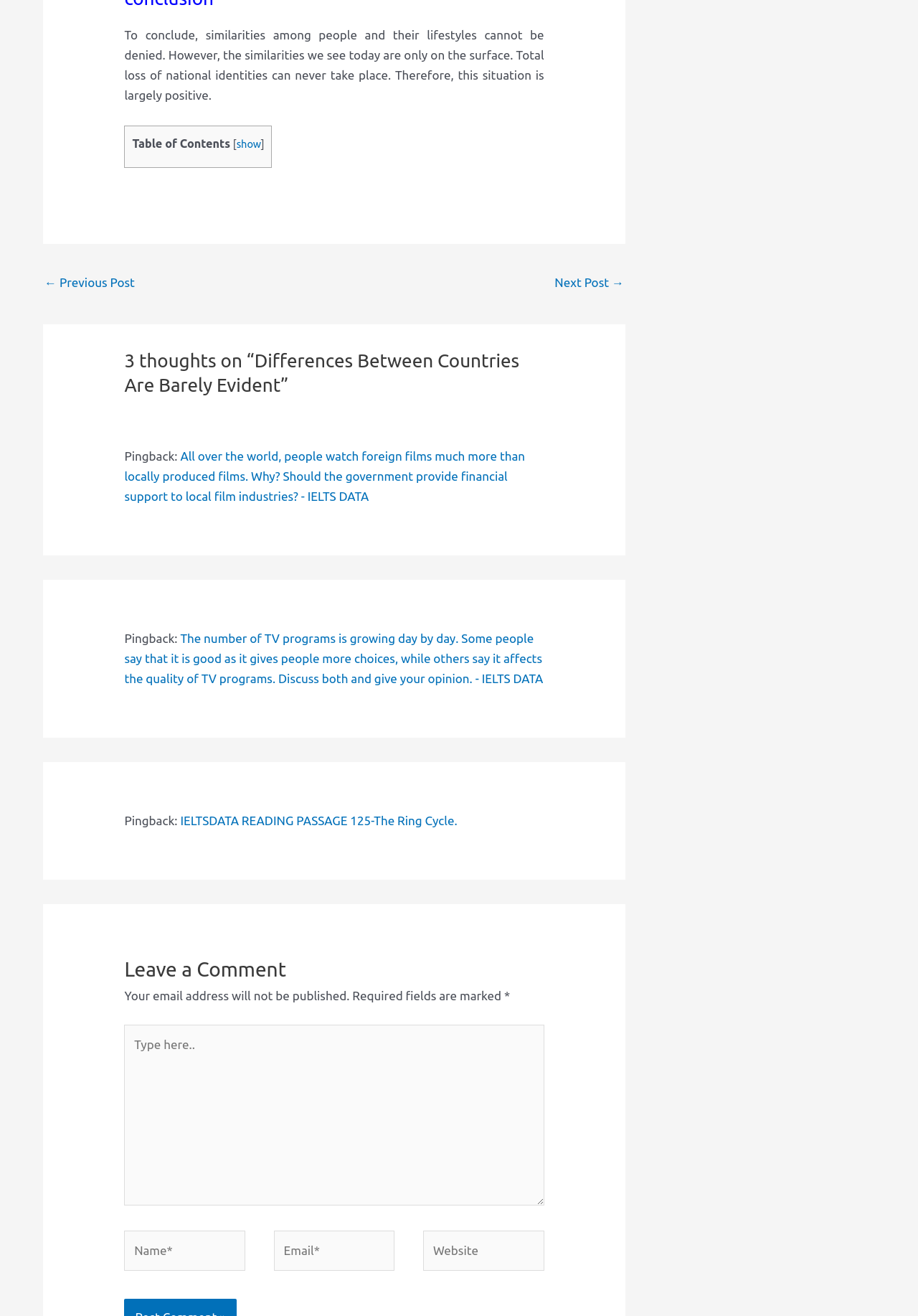Identify and provide the bounding box coordinates of the UI element described: "parent_node: Email* name="email" placeholder="Email*"". The coordinates should be formatted as [left, top, right, bottom], with each number being a float between 0 and 1.

[0.298, 0.935, 0.43, 0.965]